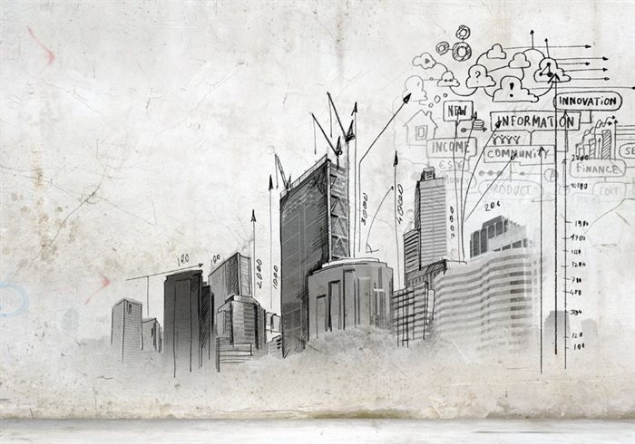Generate an in-depth description of the image you see.

The image showcases a stylized illustration of a vibrant urban skyline, set against a textured, muted background that suggests an industrial or creative space. Prominent skyscrapers rise dramatically, with the outlines and shadows rendered in a delicate yet striking manner, emphasizing the architectural features and height of the buildings. 

Overlaying this cityscape are various graphical elements, including arrows and icons representing innovation and information flow, which signify a focus on development and progress. Keywords like "Innovation," "Information," and line graphs indicate a blend of creativity and technology, hinting at themes of growth and connectivity within the urban environment. The overall composition evokes a sense of forward-thinking, perfectly aligning with the spirit of innovation in contemporary city life.